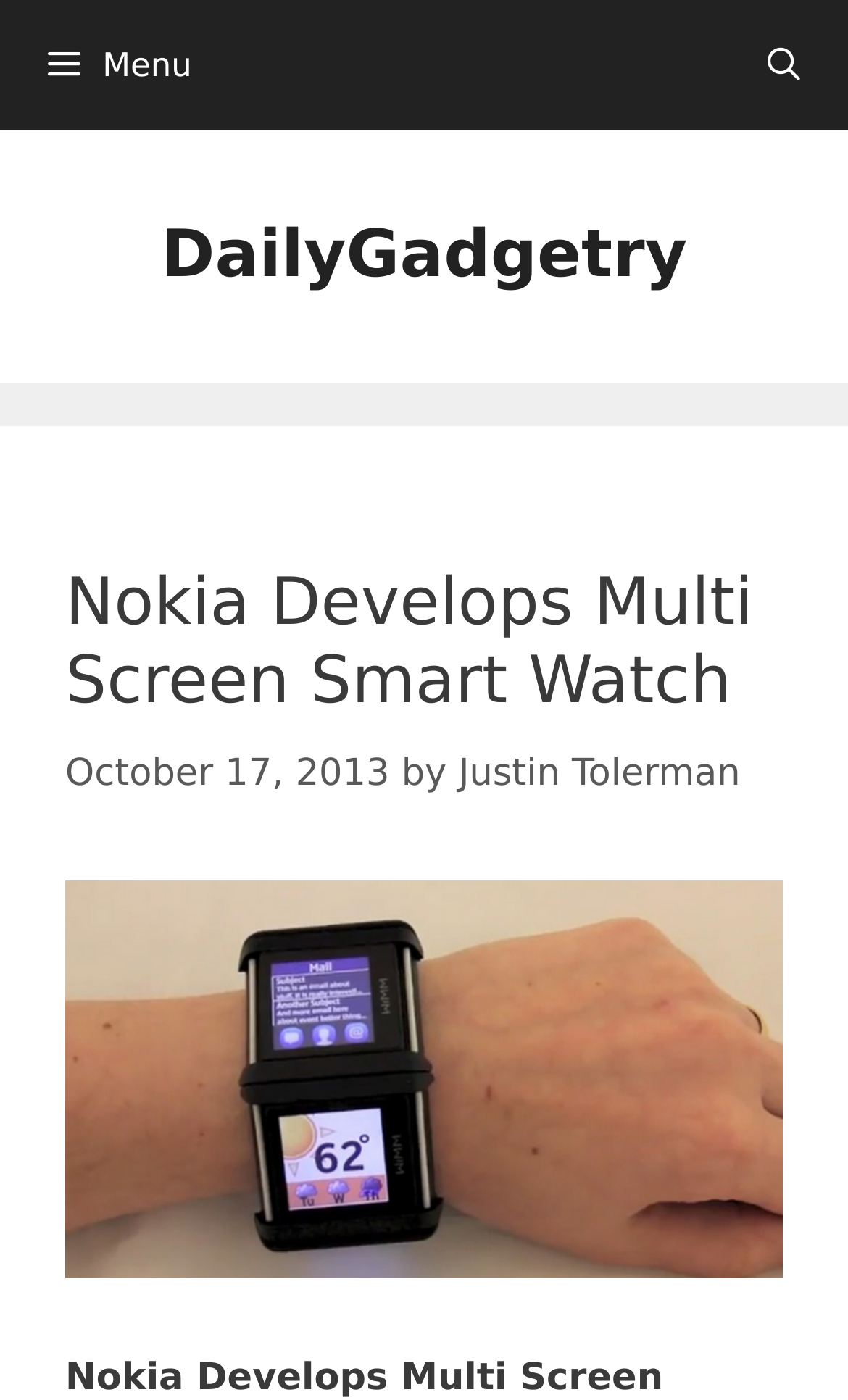Please answer the following question using a single word or phrase: 
Who is the author of the article?

Justin Tolerman